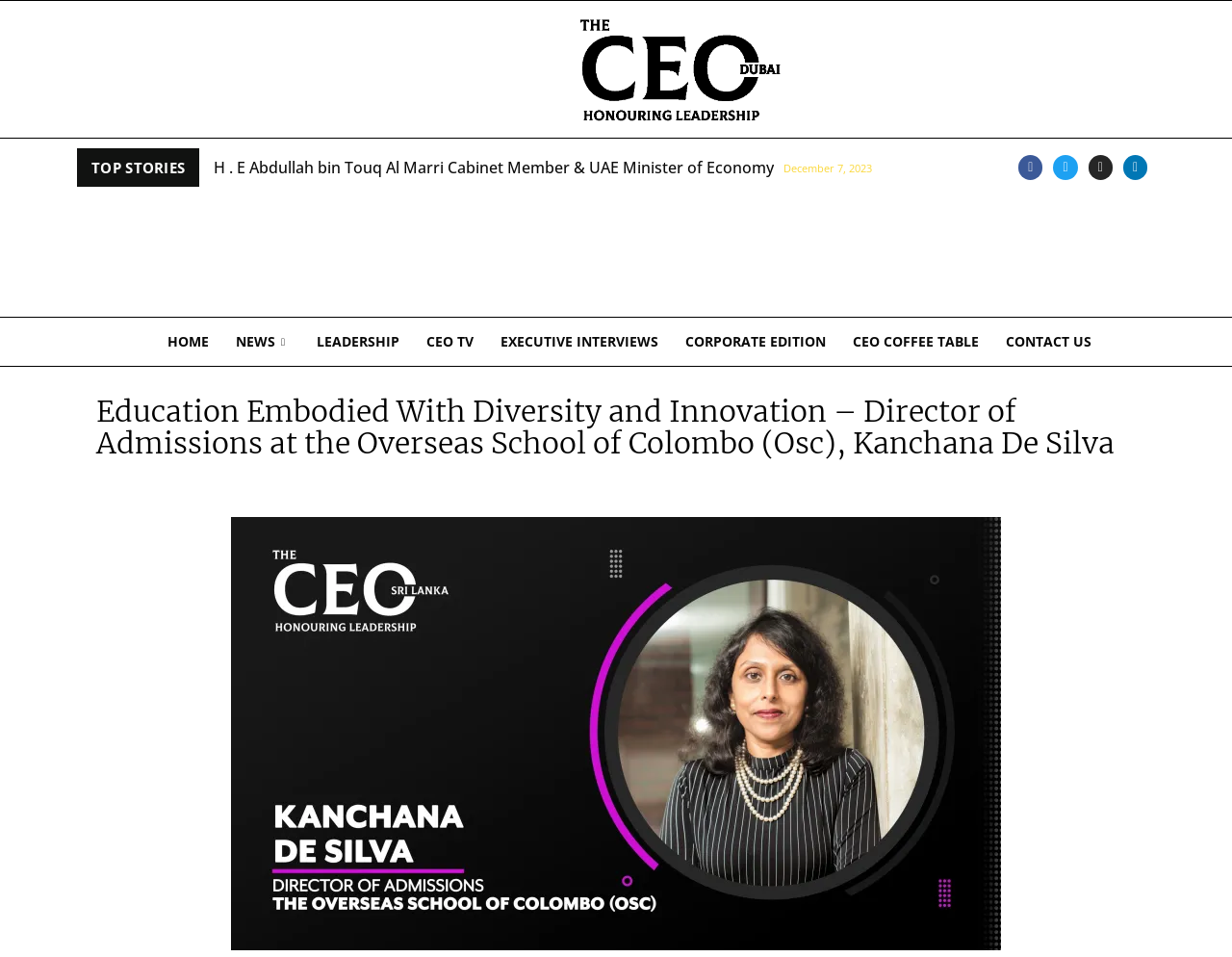How many social media links are present?
Please answer the question with a detailed and comprehensive explanation.

I counted the number of social media links by looking at the links 'Facebook-f', 'Twitter', 'Instagram', and 'Linkedin'.